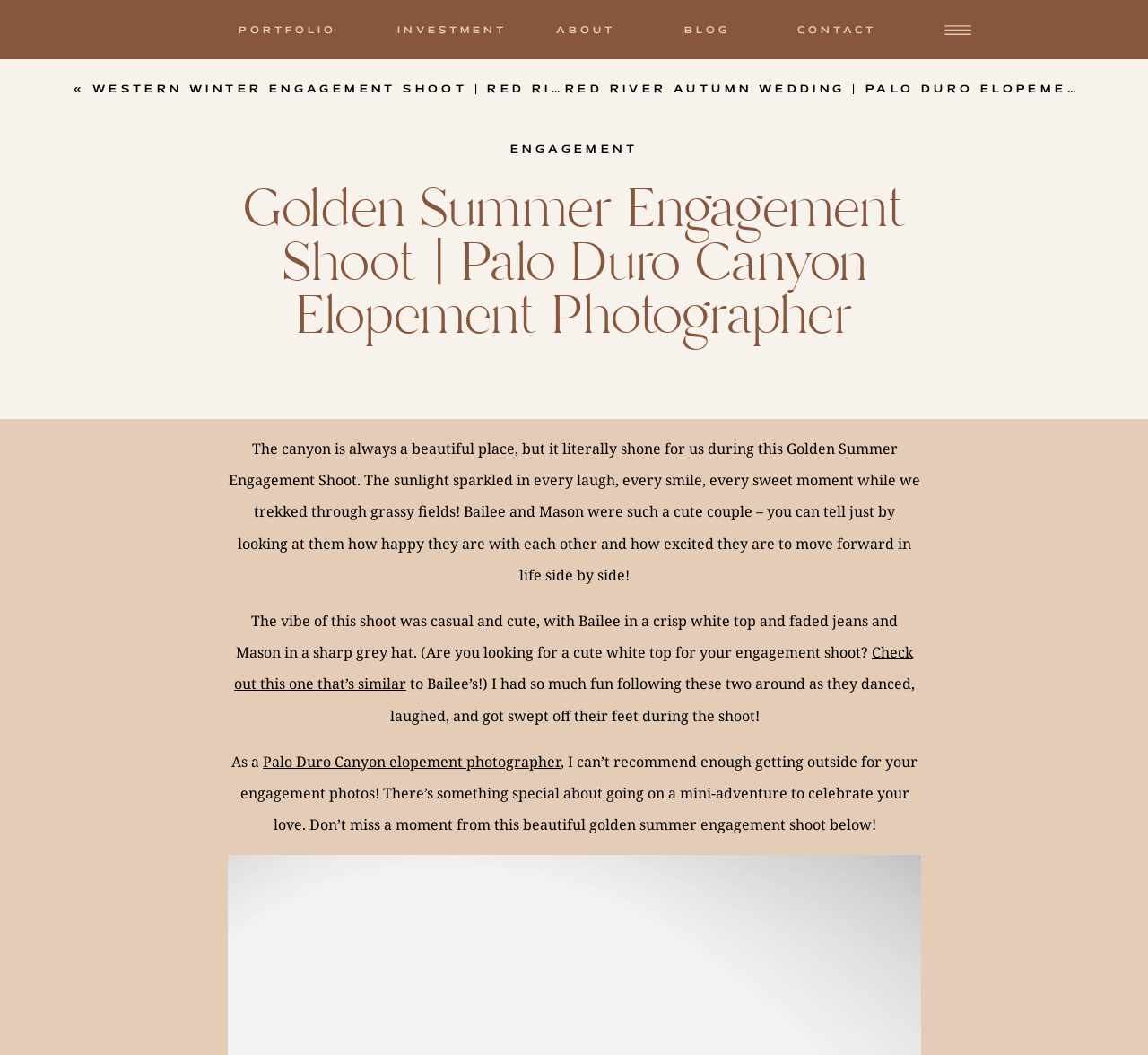Please specify the bounding box coordinates of the clickable region to carry out the following instruction: "Check out the similar white top". The coordinates should be four float numbers between 0 and 1, in the format [left, top, right, bottom].

[0.204, 0.609, 0.795, 0.658]